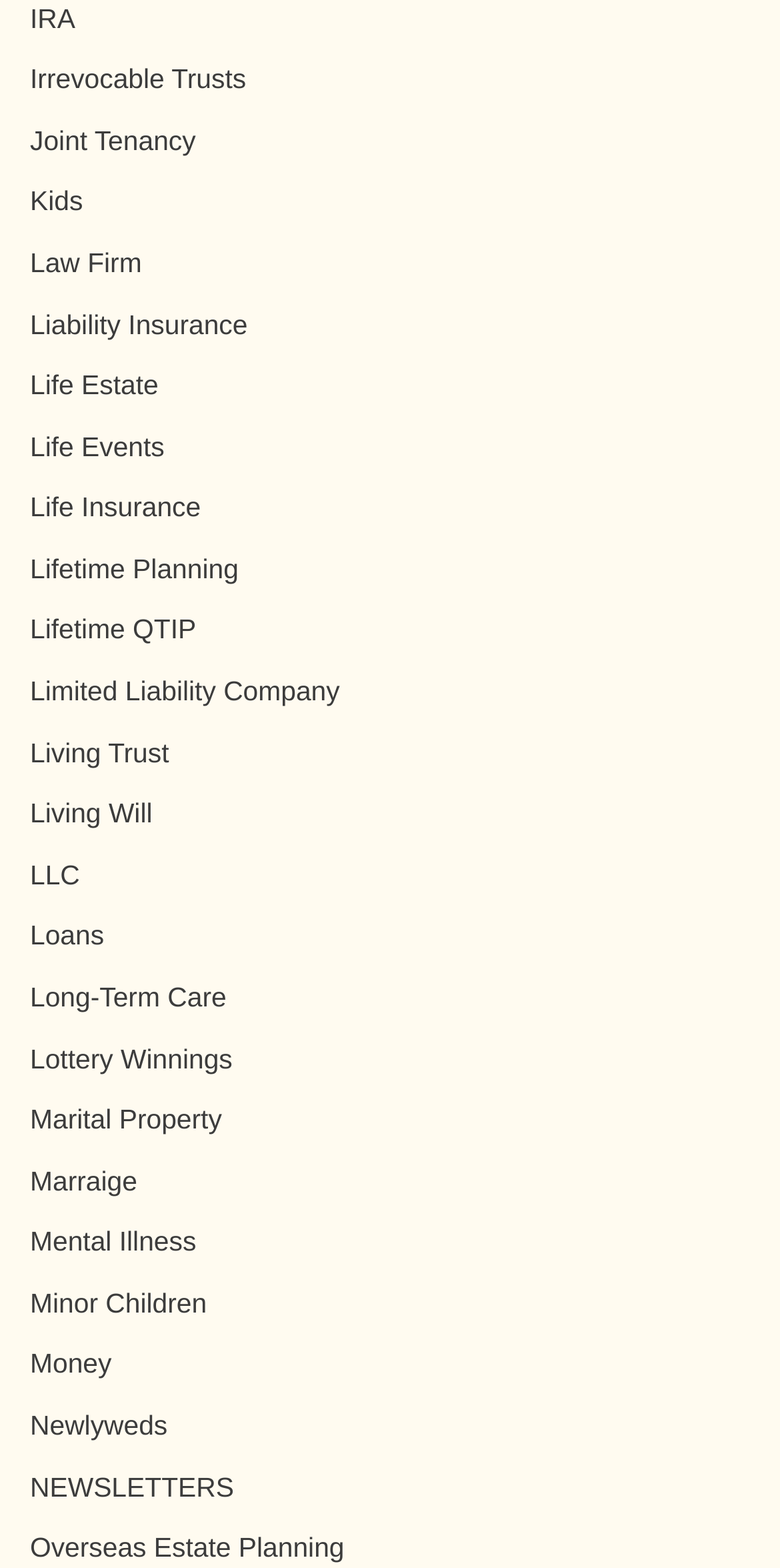Give a one-word or one-phrase response to the question: 
How many links have 'Life' in their text?

4